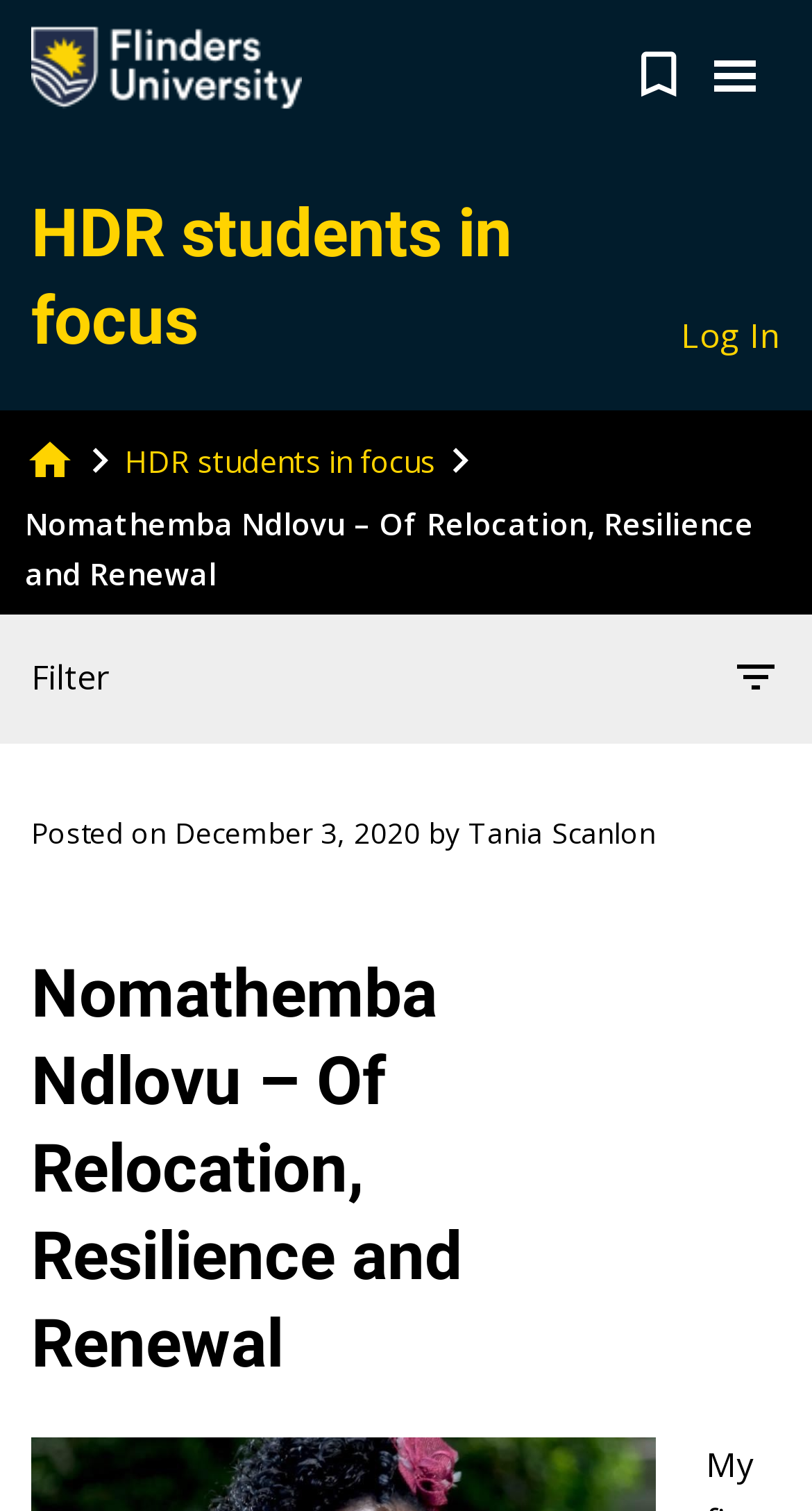Find the bounding box coordinates of the element to click in order to complete the given instruction: "Click on the Flinders University Logo."

[0.038, 0.012, 0.372, 0.078]